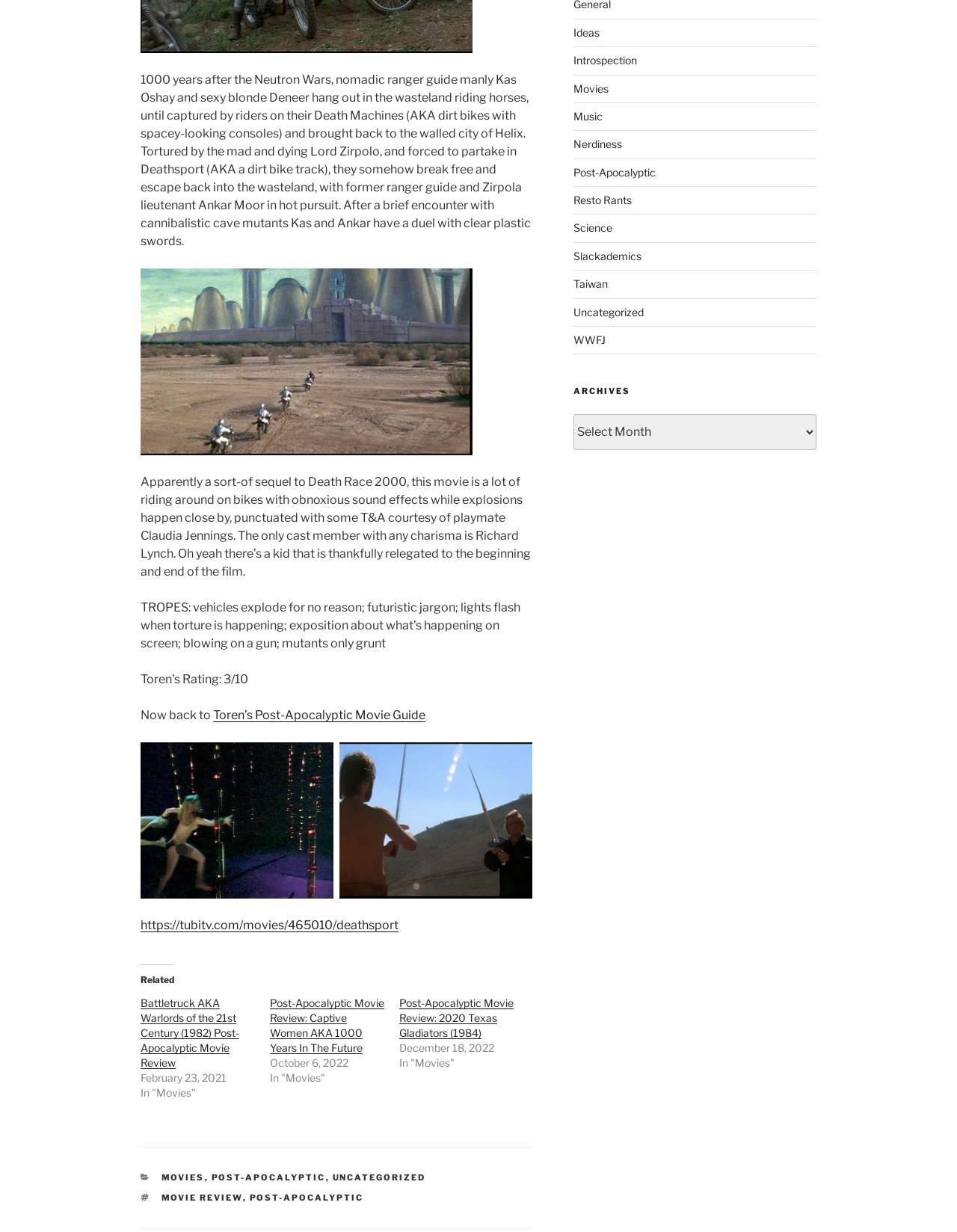Locate the UI element described by Toren’s Post-Apocalyptic Movie Guide and provide its bounding box coordinates. Use the format (top-left x, top-left y, bottom-right x, bottom-right y) with all values as floating point numbers between 0 and 1.

[0.223, 0.574, 0.445, 0.586]